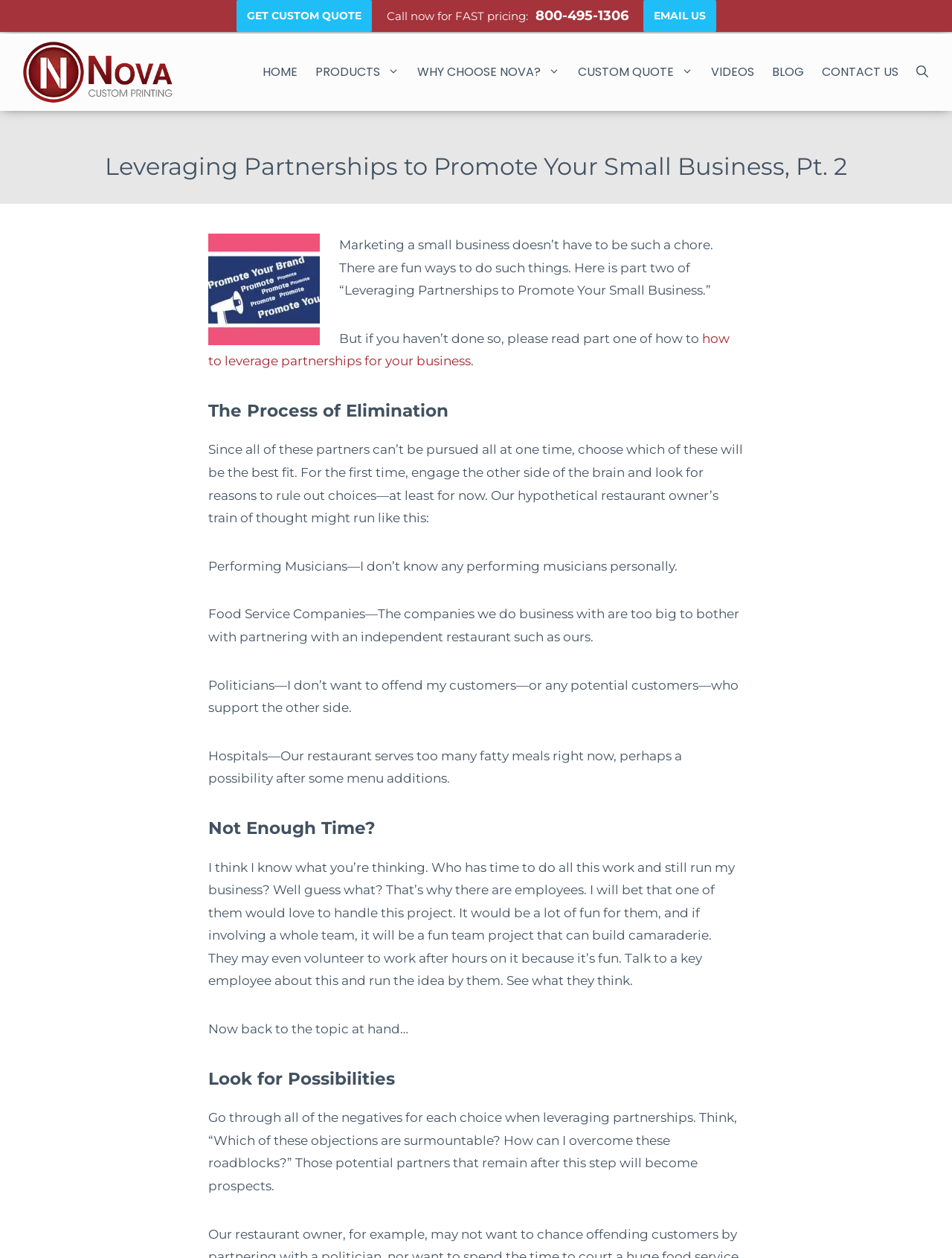Locate the primary heading on the webpage and return its text.

Leveraging Partnerships to Promote Your Small Business, Pt. 2